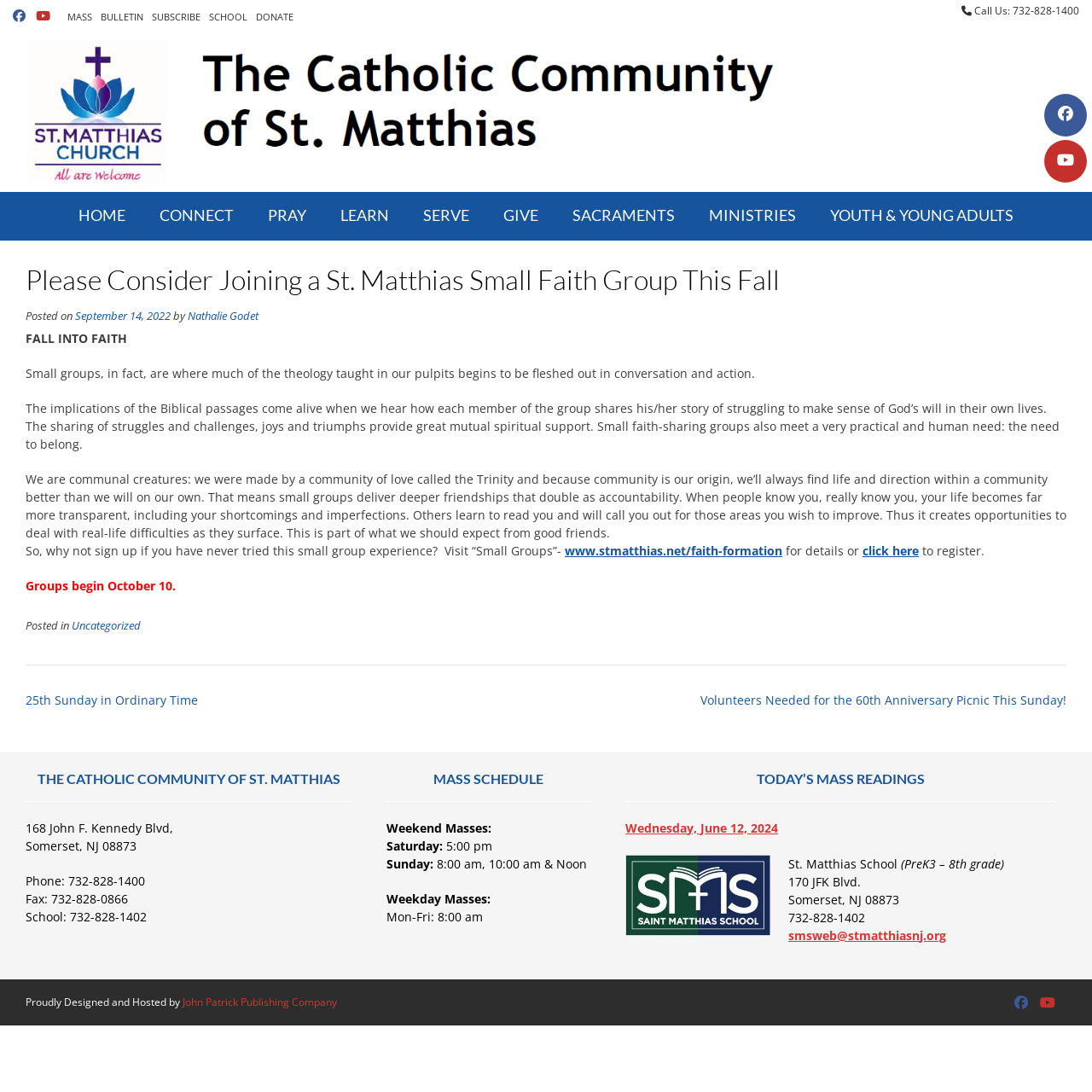Highlight the bounding box coordinates of the region I should click on to meet the following instruction: "Visit the 'Small Groups' page".

[0.517, 0.497, 0.716, 0.511]